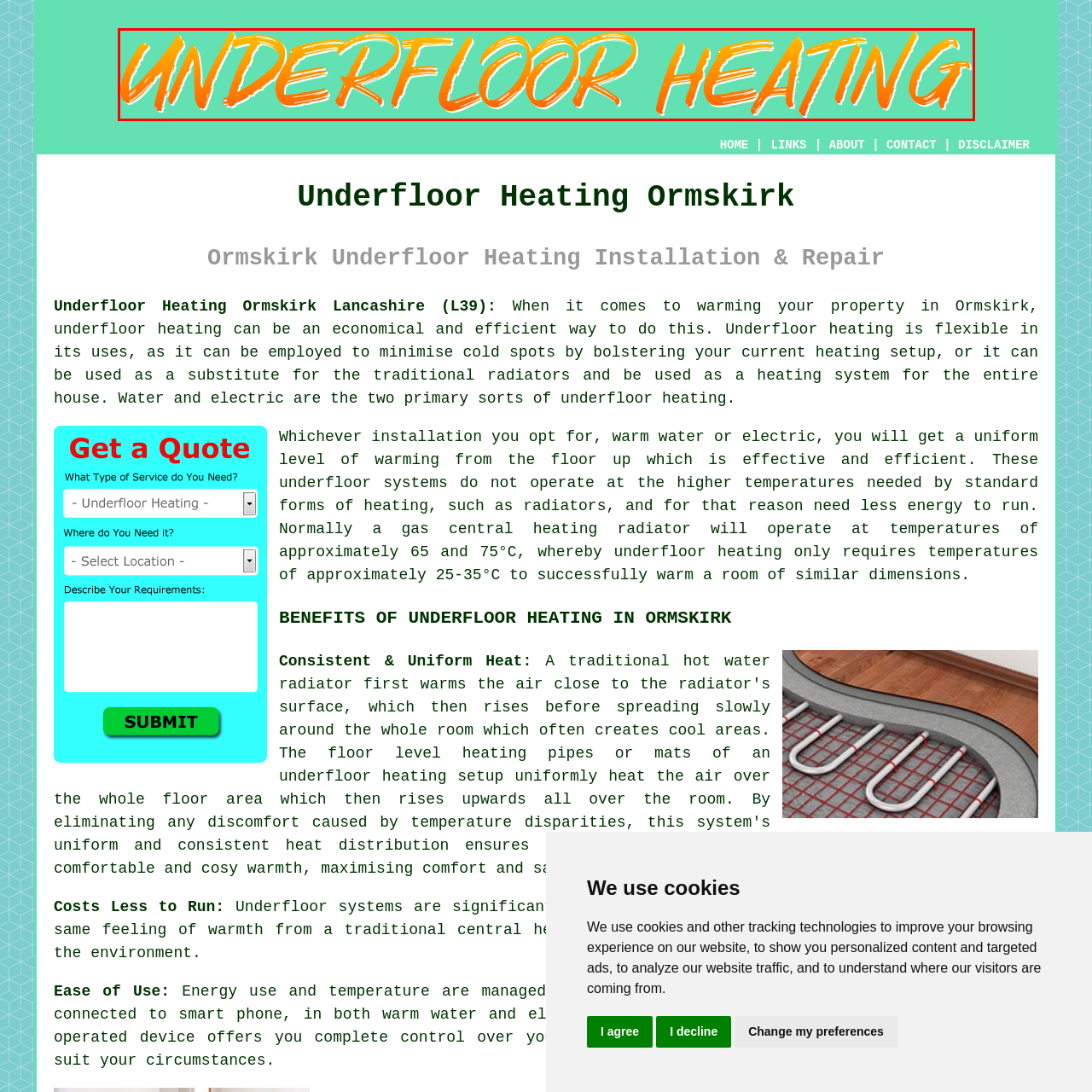What is the topic of the webpage?
Focus on the image enclosed by the red bounding box and elaborate on your answer to the question based on the visual details present.

The phrase 'UNDERFLOOR HEATING' is displayed in bold, vibrant orange lettering, indicating that the webpage is focused on this specific topic, likely providing information and services related to underfloor heating systems.